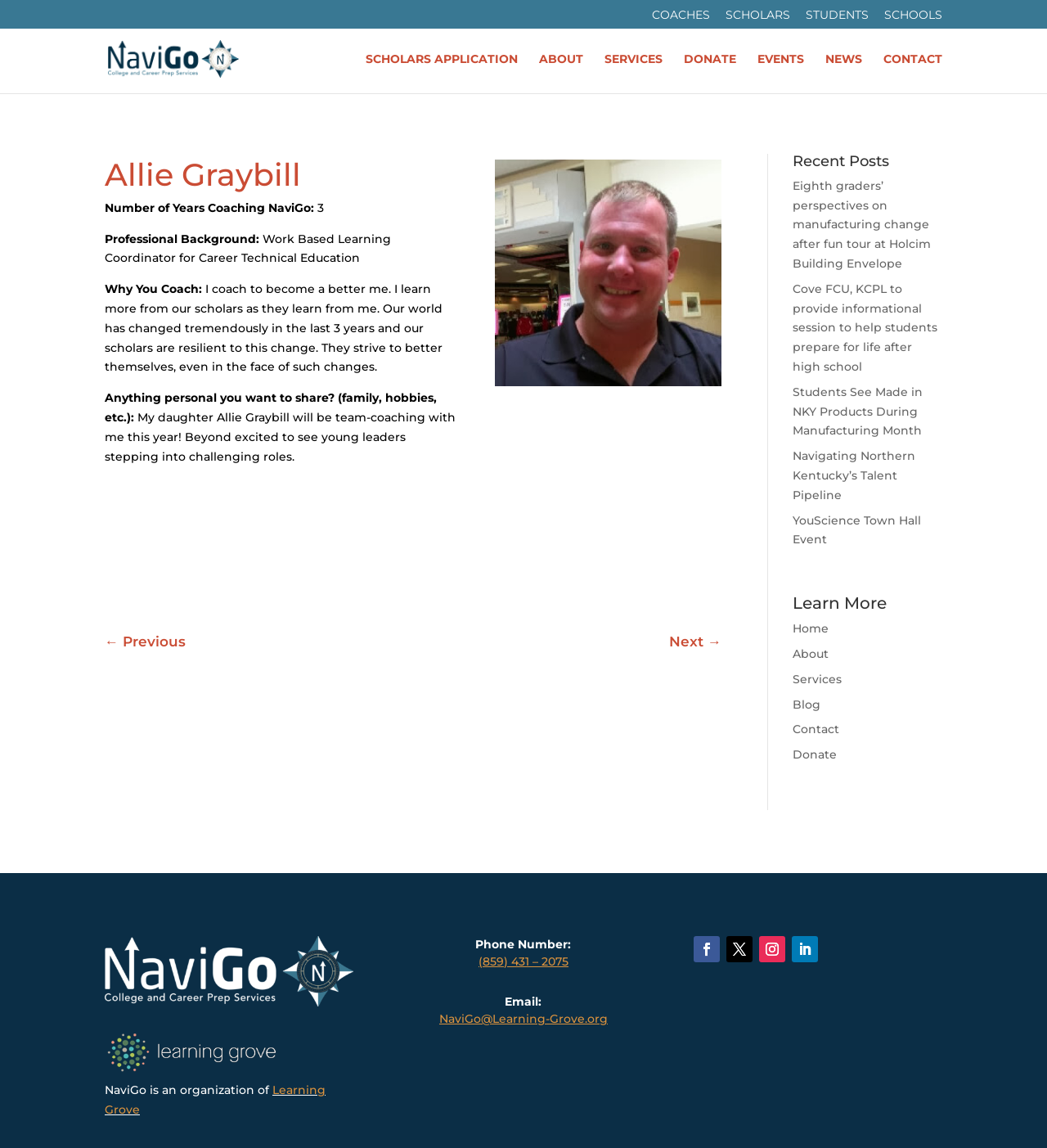Identify the bounding box coordinates for the element that needs to be clicked to fulfill this instruction: "Click the link 'analysts'". Provide the coordinates in the format of four float numbers between 0 and 1: [left, top, right, bottom].

None